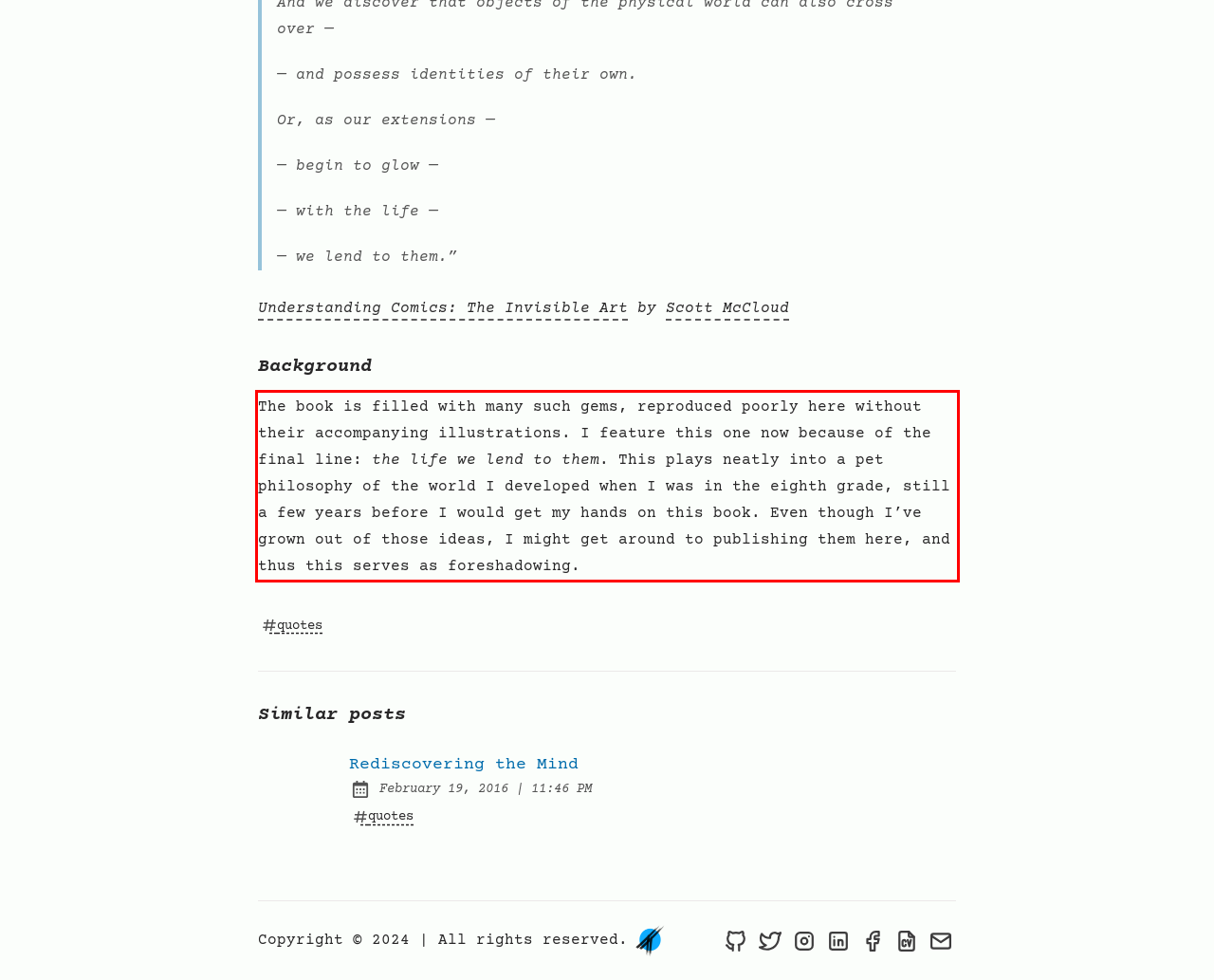You have a screenshot with a red rectangle around a UI element. Recognize and extract the text within this red bounding box using OCR.

The book is filled with many such gems, reproduced poorly here without their accompanying illustrations. I feature this one now because of the final line: the life we lend to them. This plays neatly into a pet philosophy of the world I developed when I was in the eighth grade, still a few years before I would get my hands on this book. Even though I’ve grown out of those ideas, I might get around to publishing them here, and thus this serves as foreshadowing.